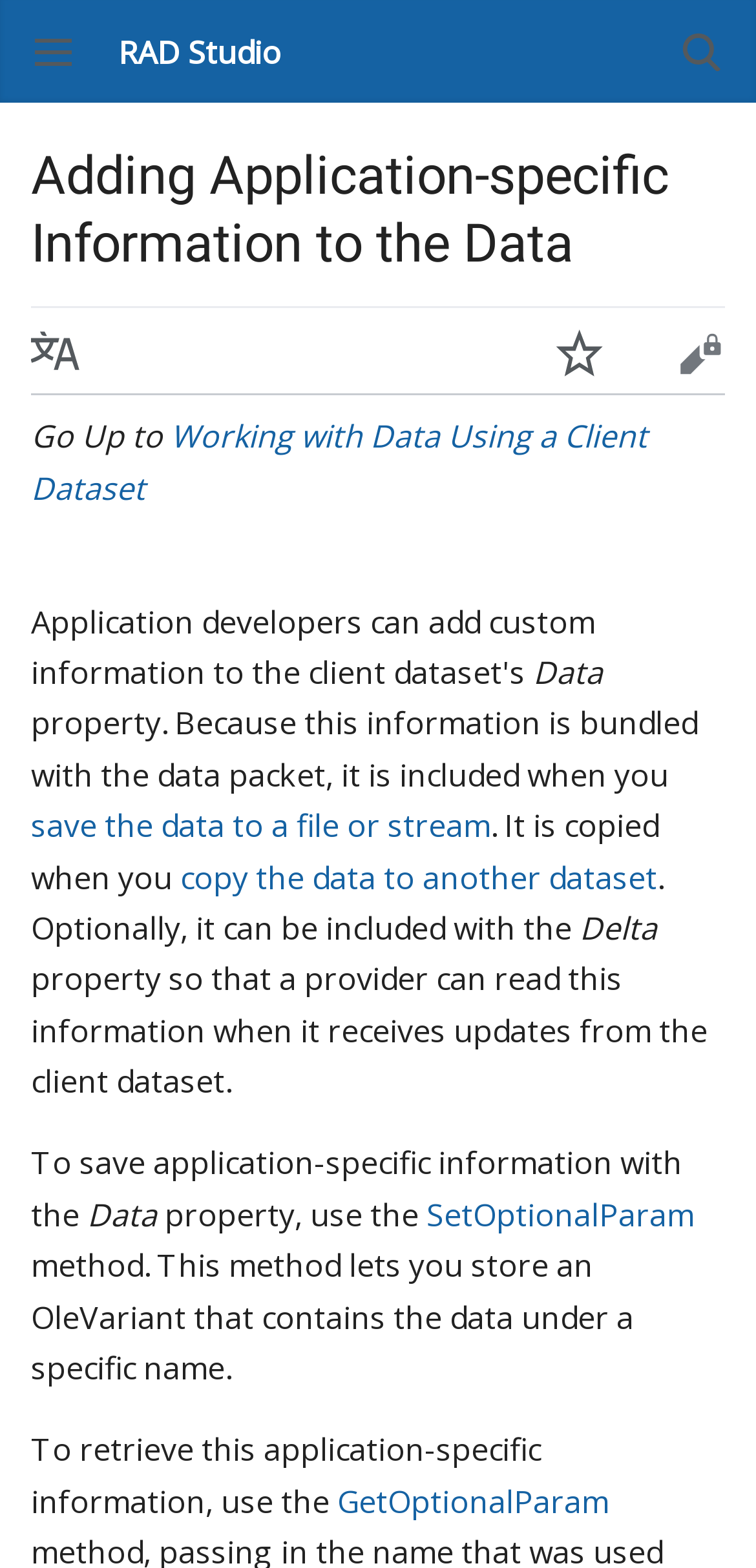Answer the following query with a single word or phrase:
What is the purpose of watching this page?

Not specified